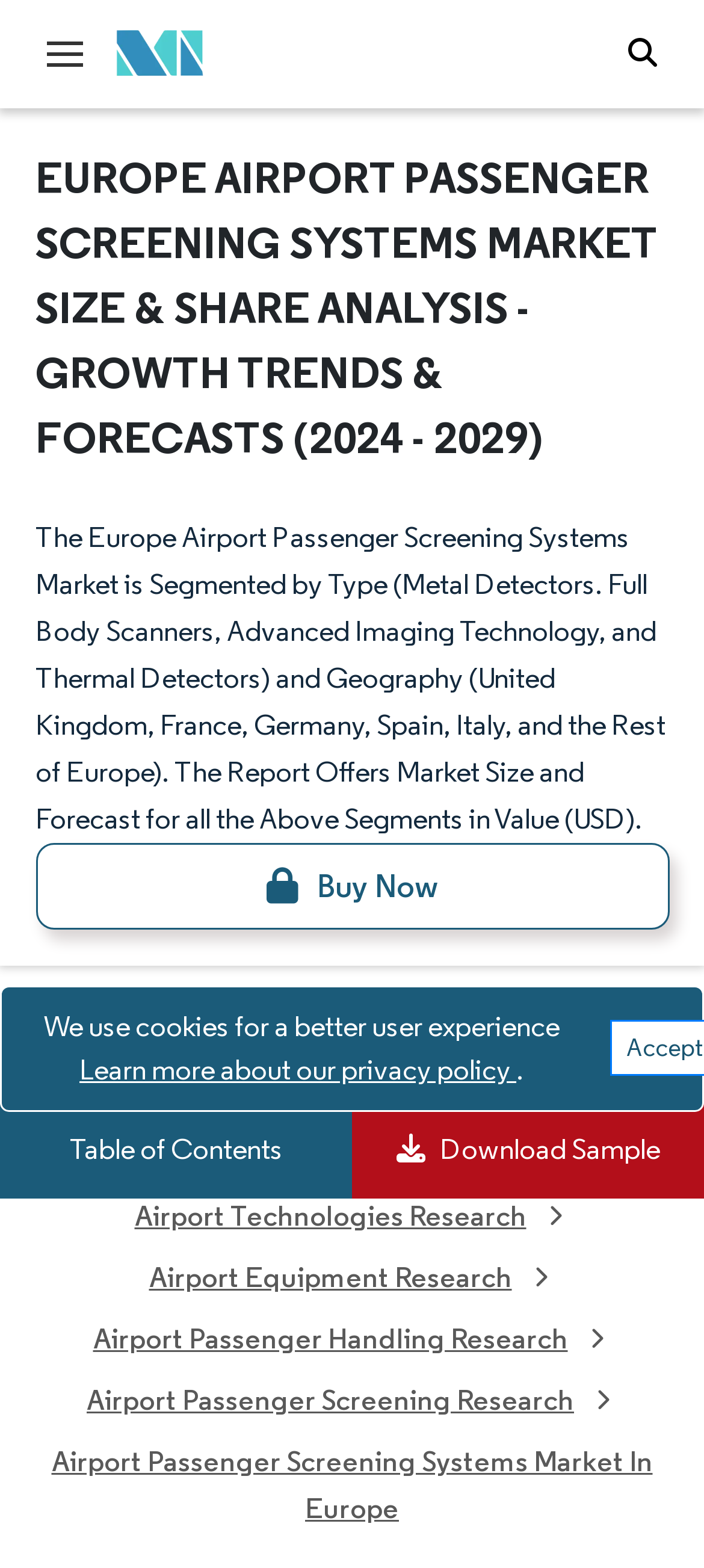Please study the image and answer the question comprehensively:
What is the purpose of the 'Search Reports...' textbox?

The 'Search Reports...' textbox is likely used to search for reports on the website, as it is accompanied by a search button and is located at the top of the page.